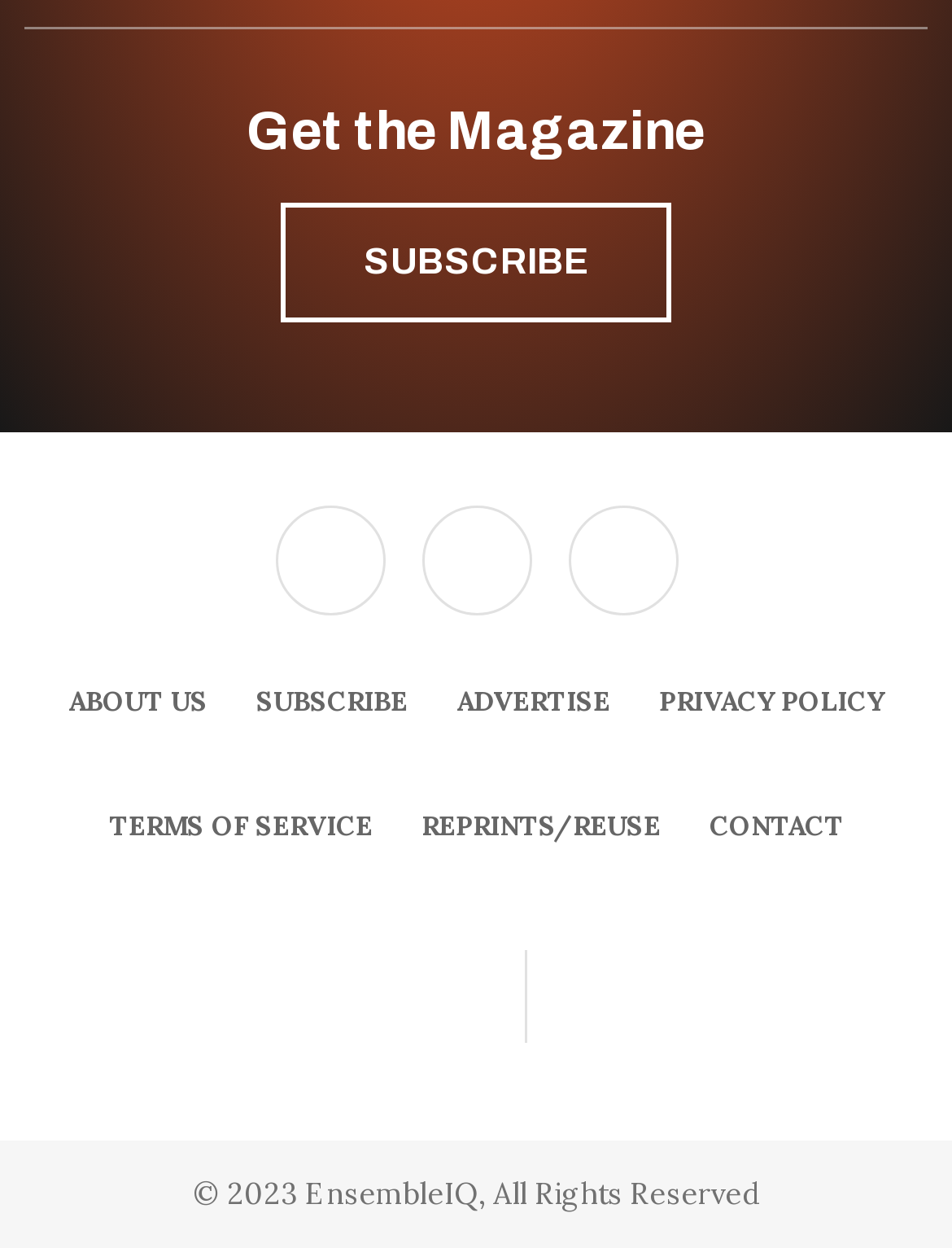What is the name of the magazine?
Answer with a single word or phrase, using the screenshot for reference.

Not specified